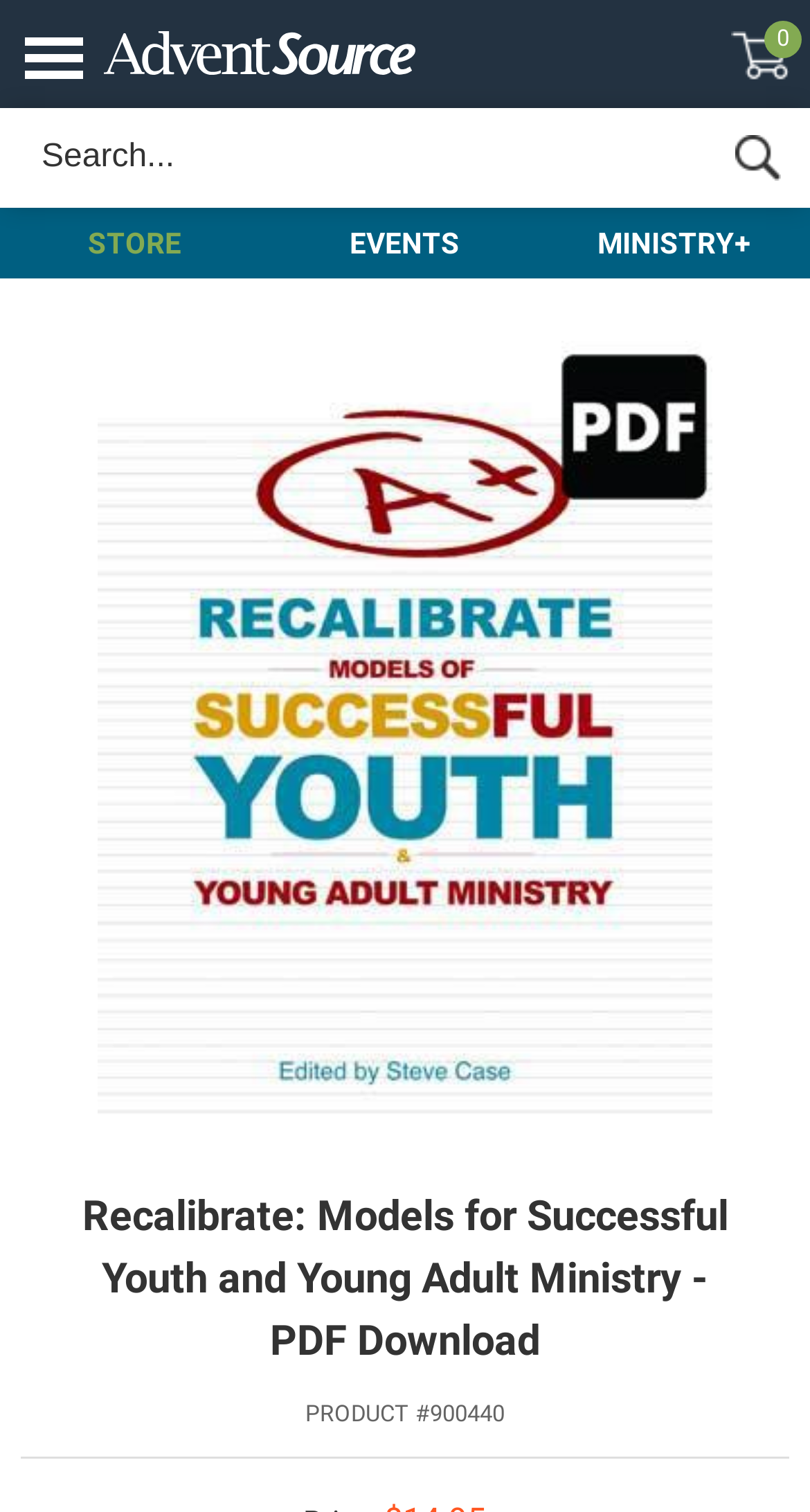Respond to the question with just a single word or phrase: 
What is the text on the search button?

Search